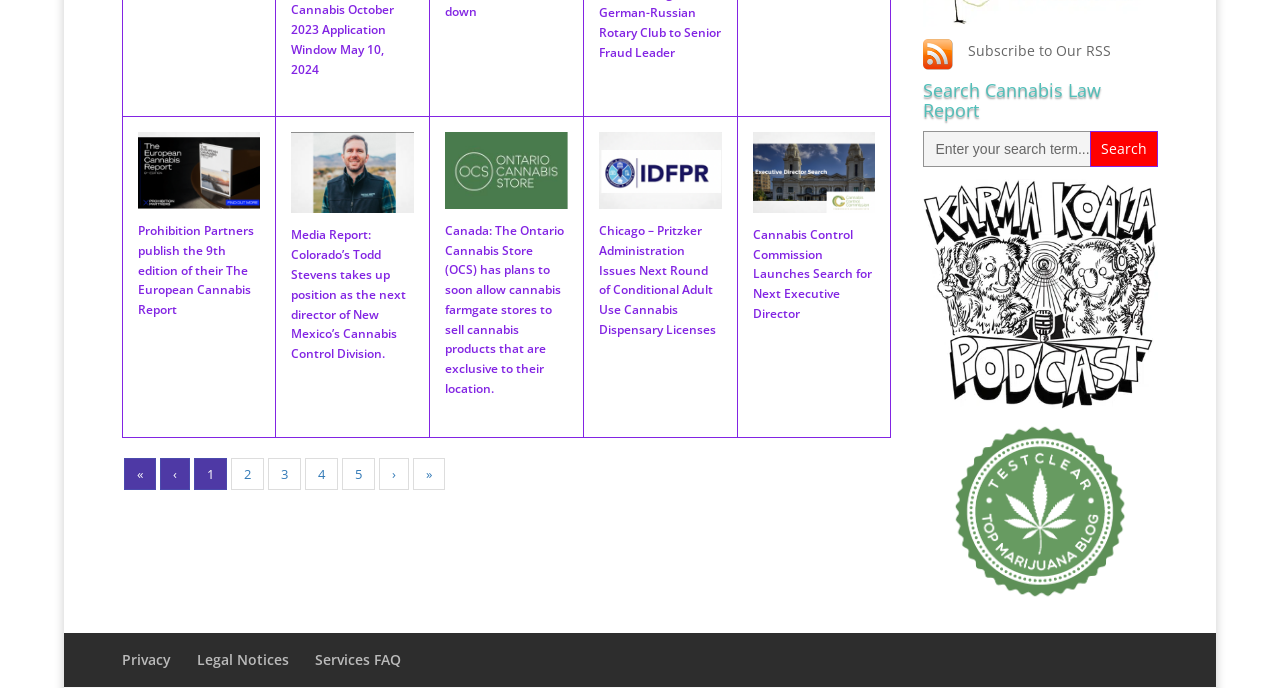Predict the bounding box coordinates of the area that should be clicked to accomplish the following instruction: "Subscribe to the RSS feed". The bounding box coordinates should consist of four float numbers between 0 and 1, i.e., [left, top, right, bottom].

[0.756, 0.06, 0.868, 0.087]